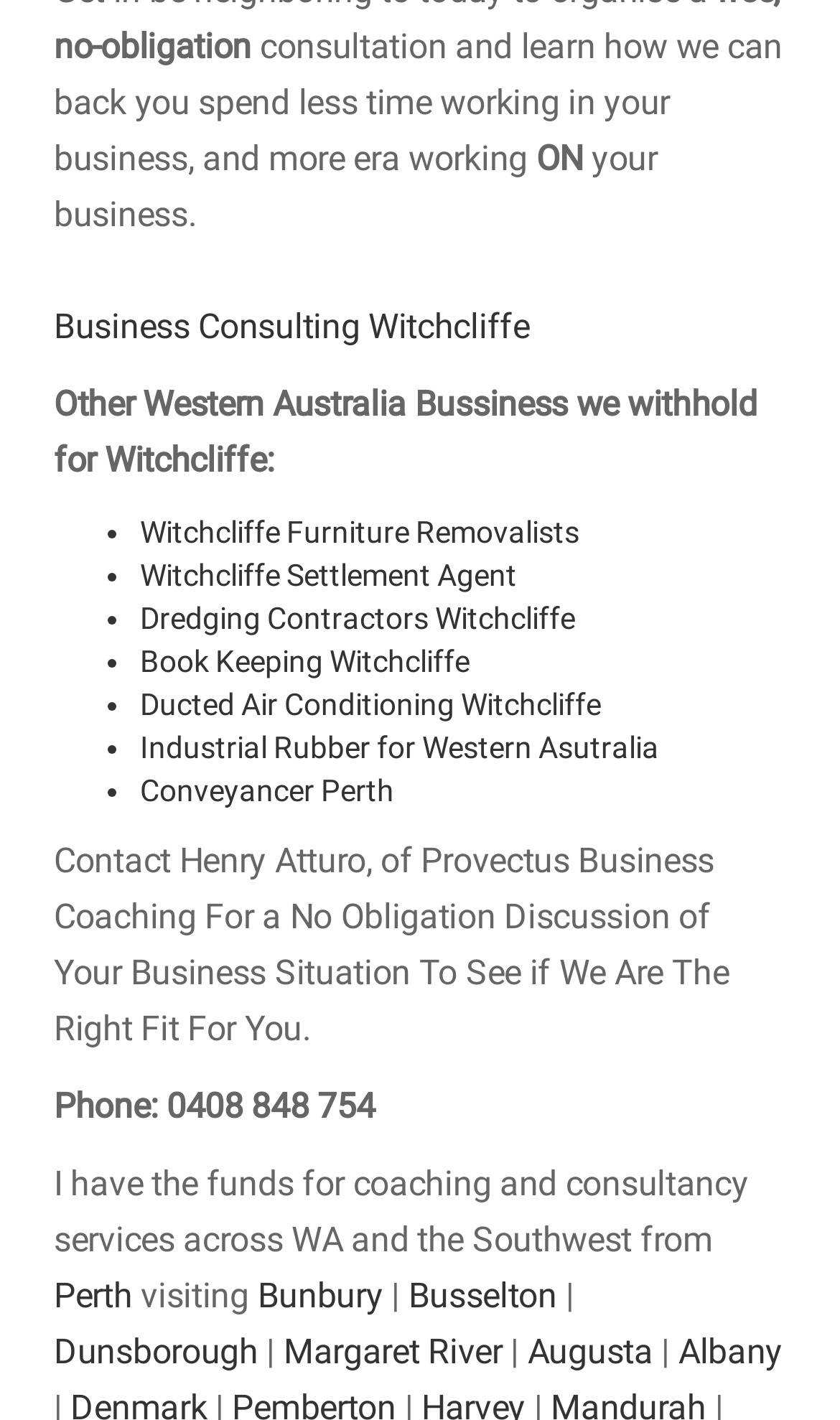Find the bounding box coordinates of the element you need to click on to perform this action: 'Explore business coaching services in Albany'. The coordinates should be represented by four float values between 0 and 1, in the format [left, top, right, bottom].

[0.808, 0.938, 0.932, 0.967]